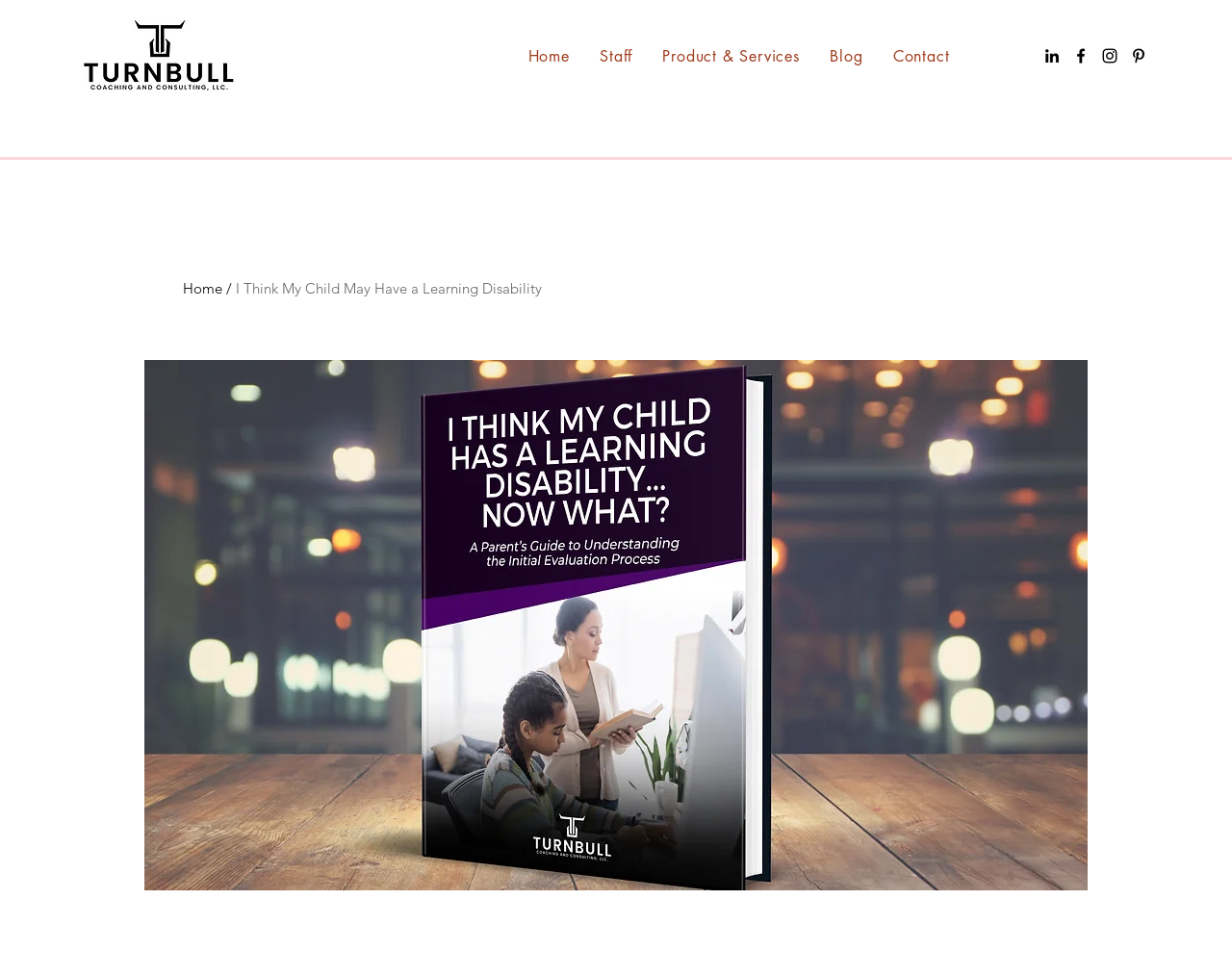Observe the image and answer the following question in detail: How many navigation links are available?

I counted the number of navigation links by looking at the navigation element 'Site' which contains links to Home, Staff, Product & Services, Blog, and Contact, totaling 5 navigation links.